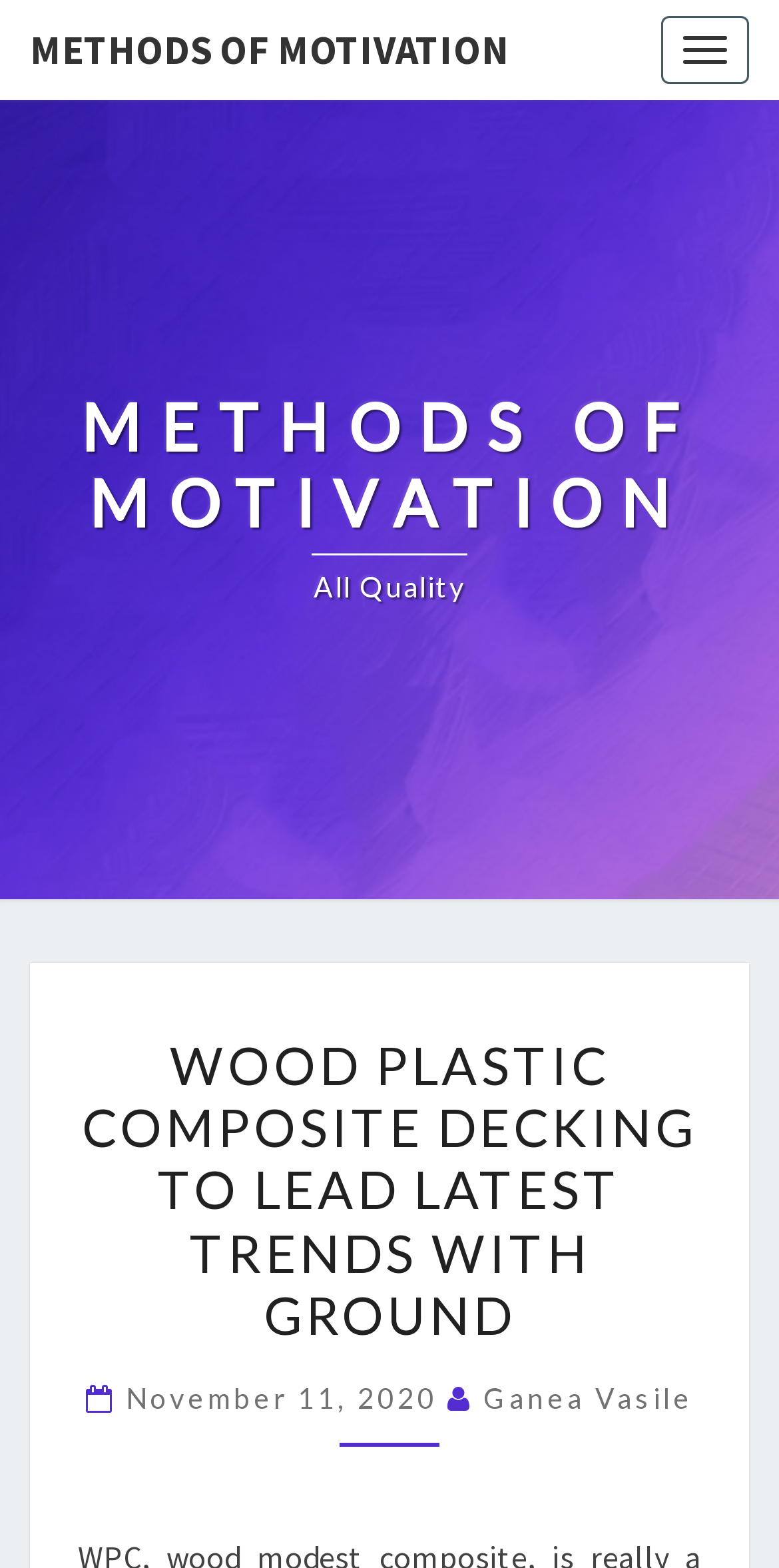Please provide a brief answer to the question using only one word or phrase: 
When was the article published?

November 11, 2020